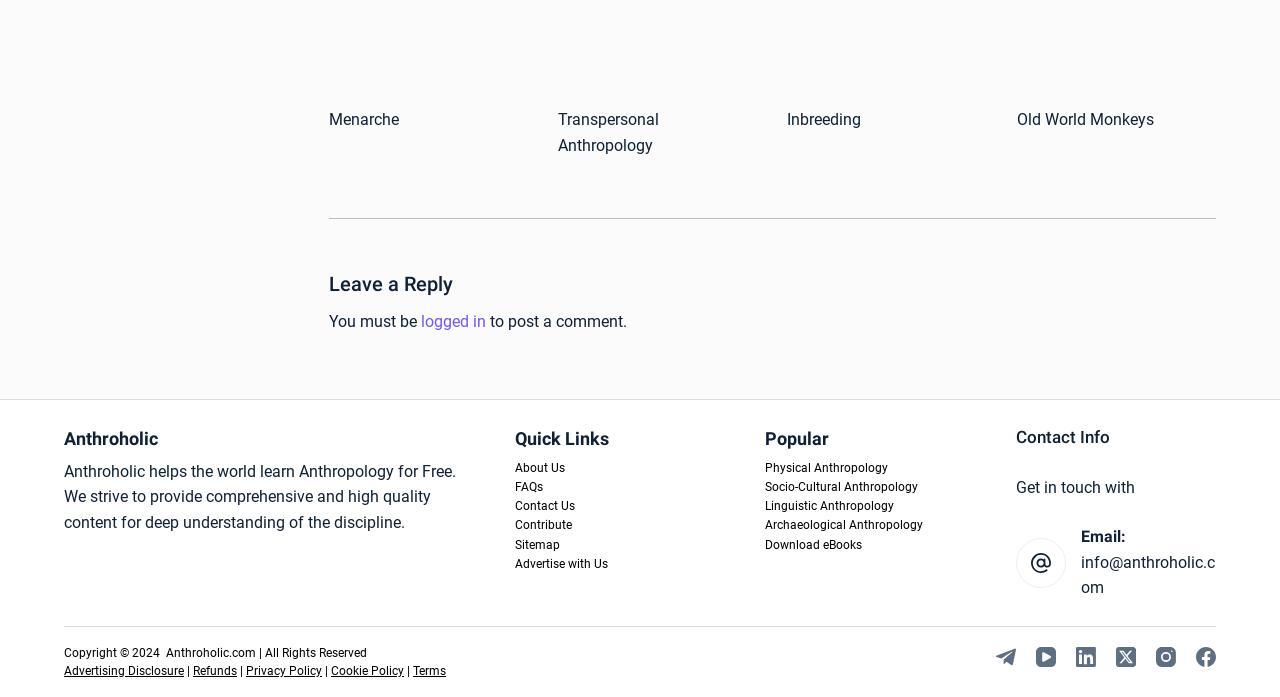Locate the bounding box coordinates of the region to be clicked to comply with the following instruction: "Click on the 'Menarche' link". The coordinates must be four float numbers between 0 and 1, in the form [left, top, right, bottom].

[0.257, 0.158, 0.312, 0.186]